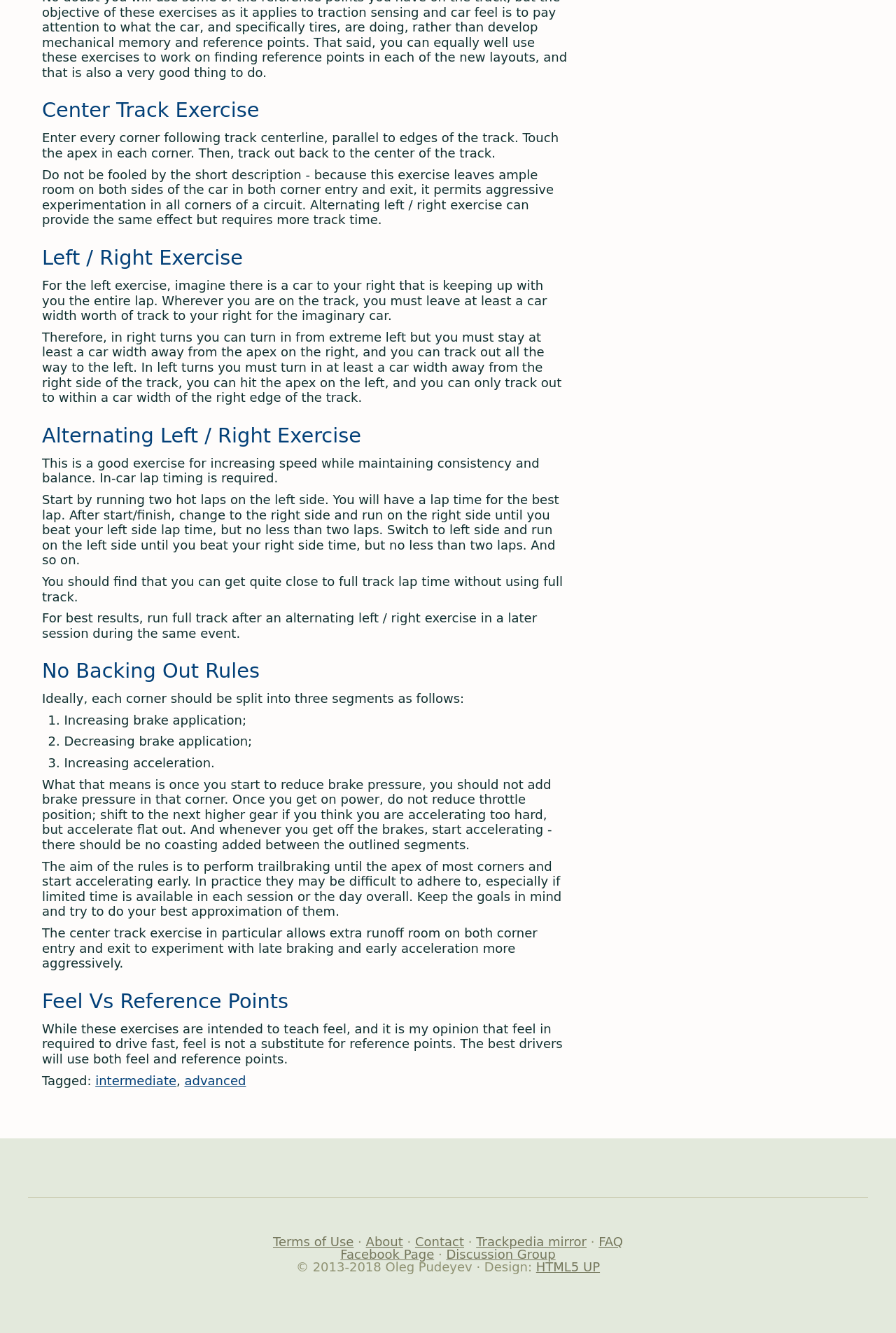Determine the bounding box coordinates of the UI element that matches the following description: "intermediate". The coordinates should be four float numbers between 0 and 1 in the format [left, top, right, bottom].

[0.106, 0.805, 0.197, 0.816]